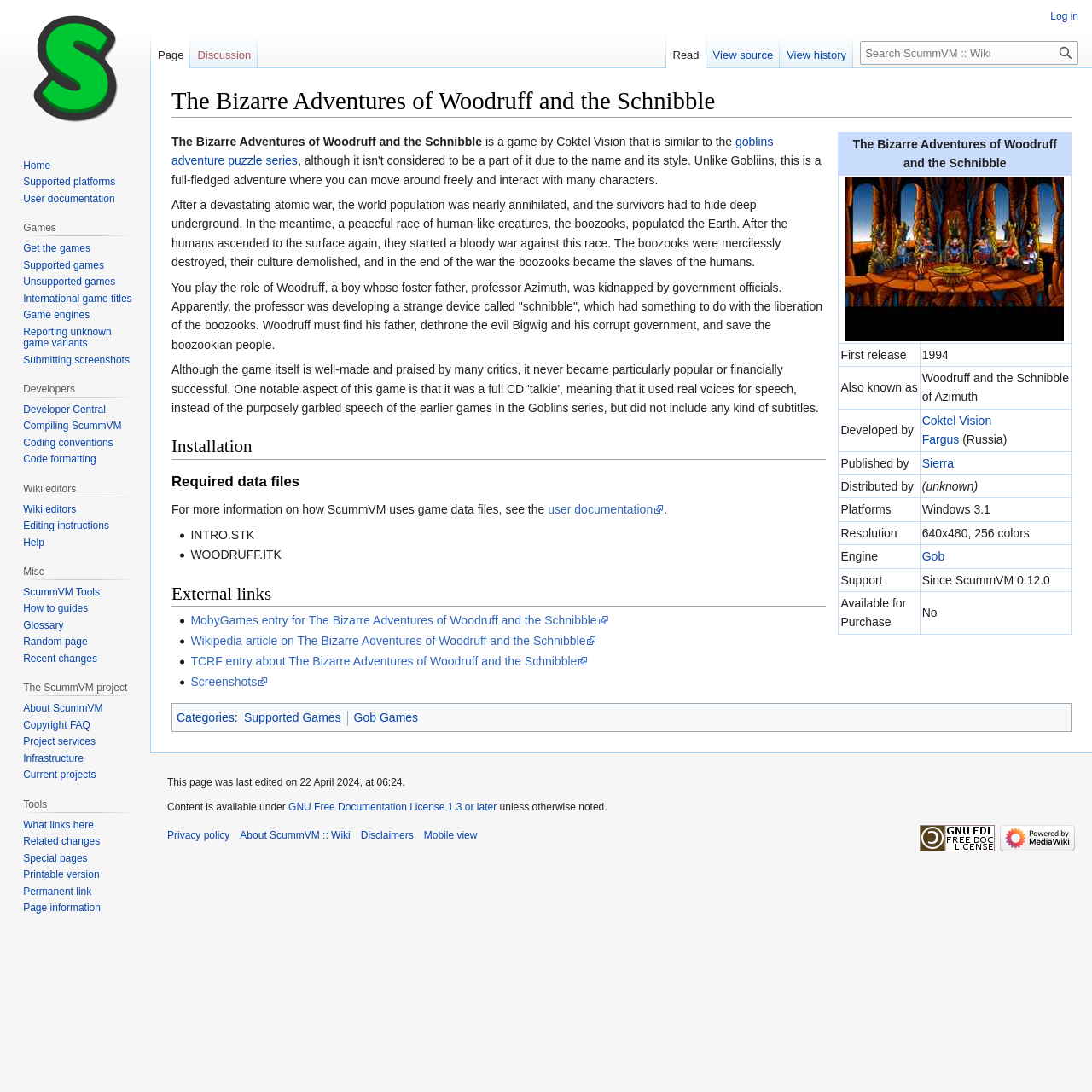Who developed the game?
Use the image to answer the question with a single word or phrase.

Coktel Vision